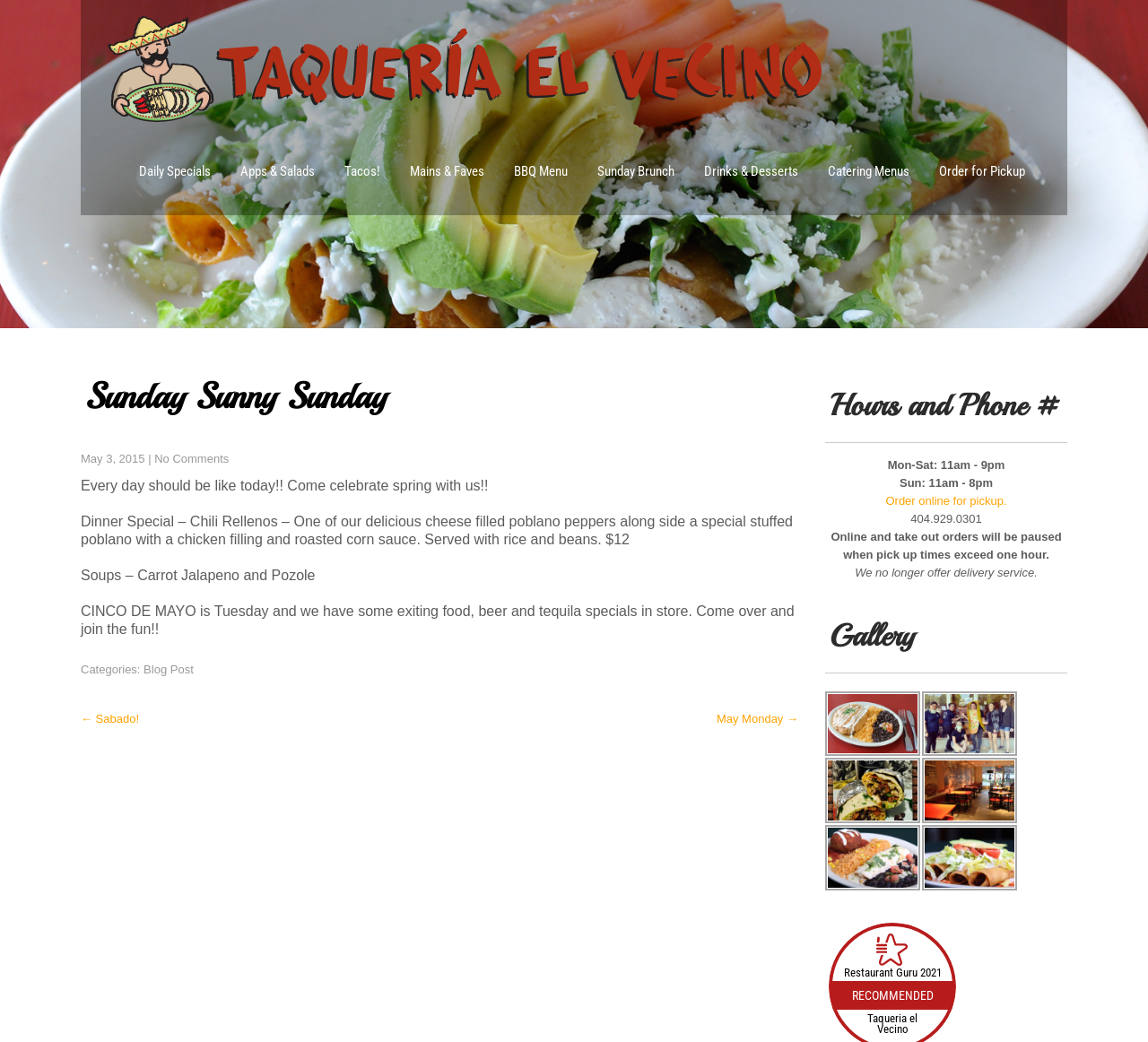Locate the bounding box coordinates of the clickable element to fulfill the following instruction: "Check the Hours and Phone Number". Provide the coordinates as four float numbers between 0 and 1 in the format [left, top, right, bottom].

[0.719, 0.363, 0.93, 0.425]